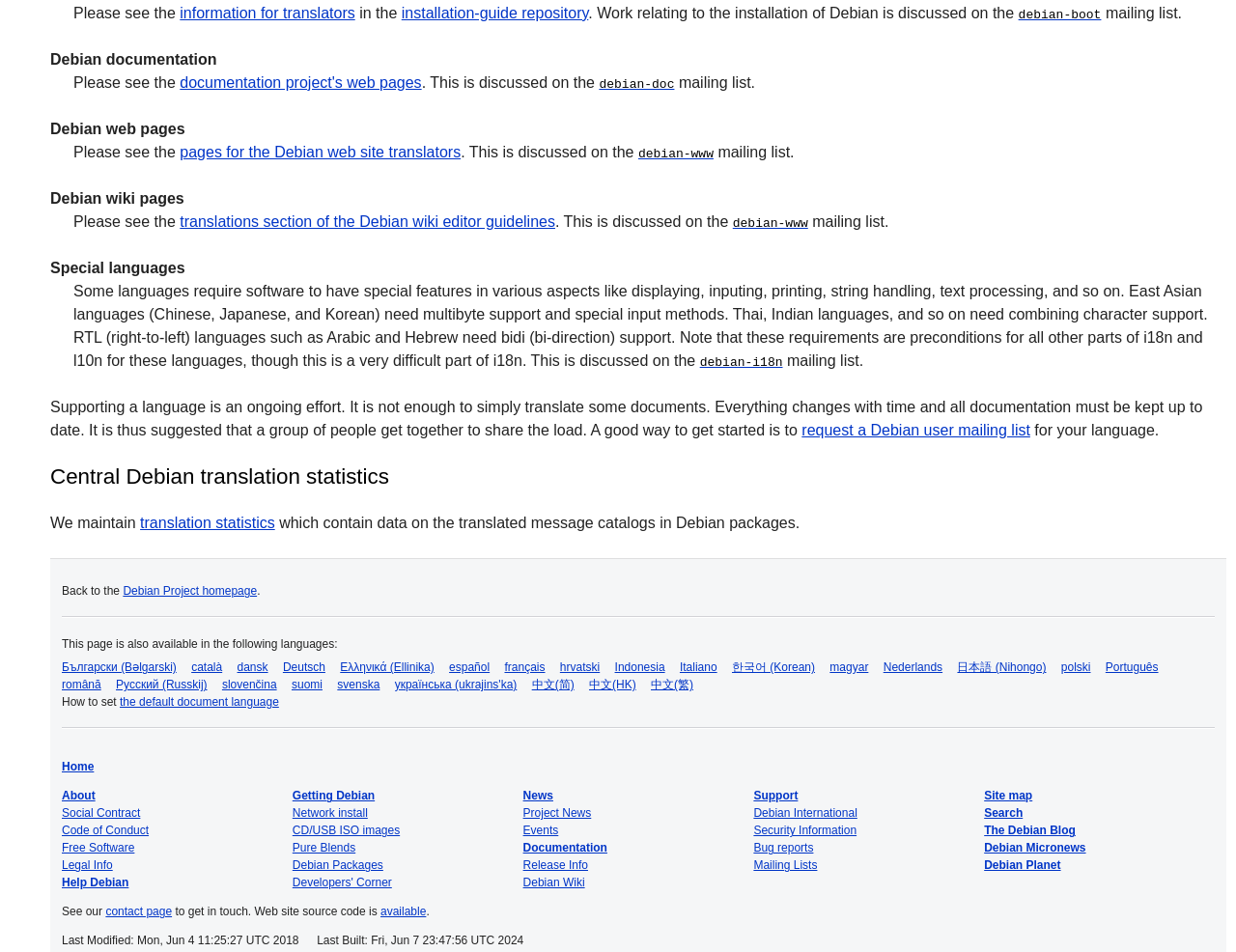Provide a brief response using a word or short phrase to this question:
What is the topic of the first description list term?

Debian documentation